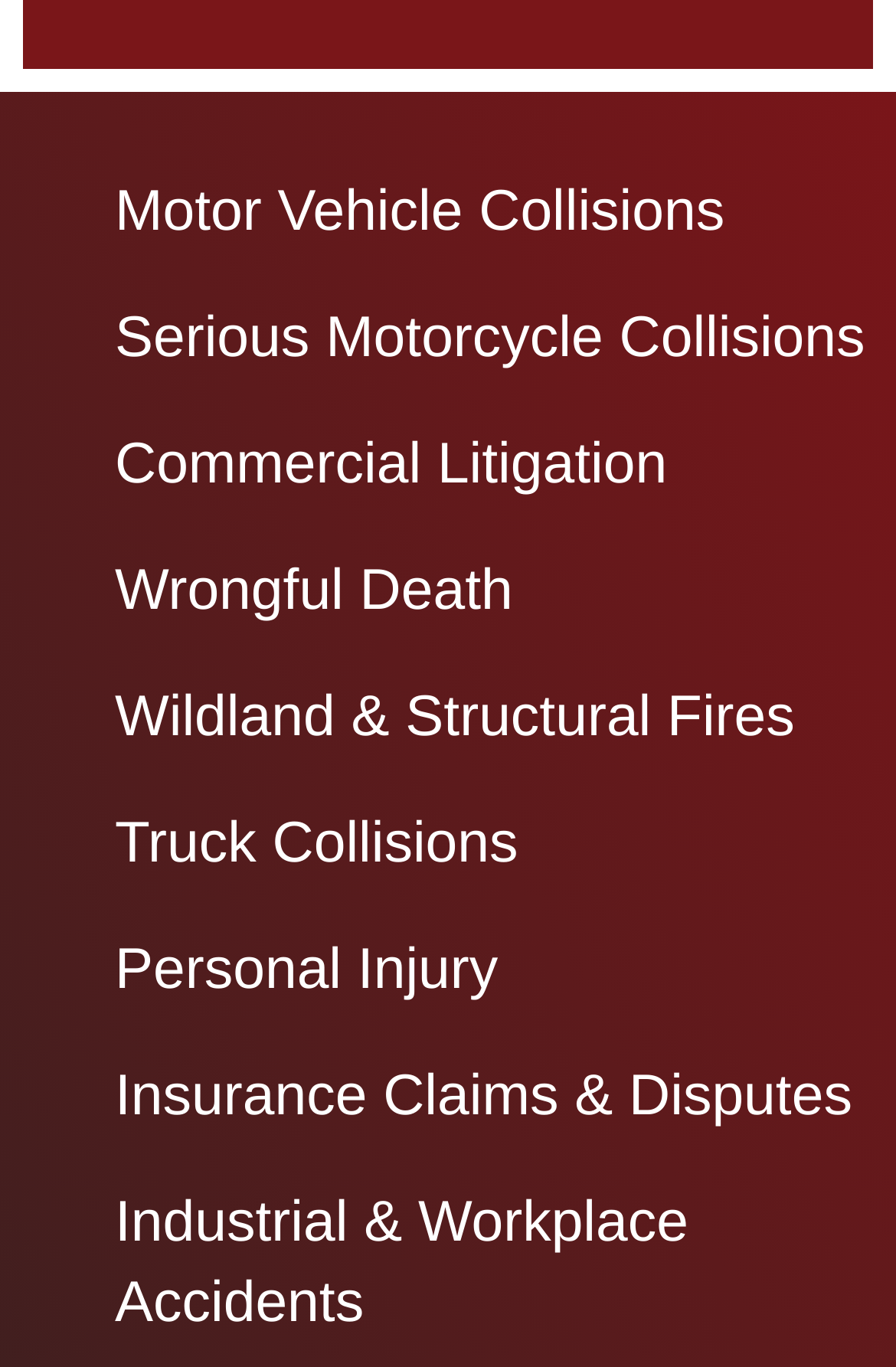Refer to the image and offer a detailed explanation in response to the question: What is the scope of the 'Insurance Claims & Disputes' link?

The 'Insurance Claims & Disputes' link implies that the website provides assistance with insurance-related issues, including claims and disputes, which may be related to the accident and injury cases mentioned on the webpage.